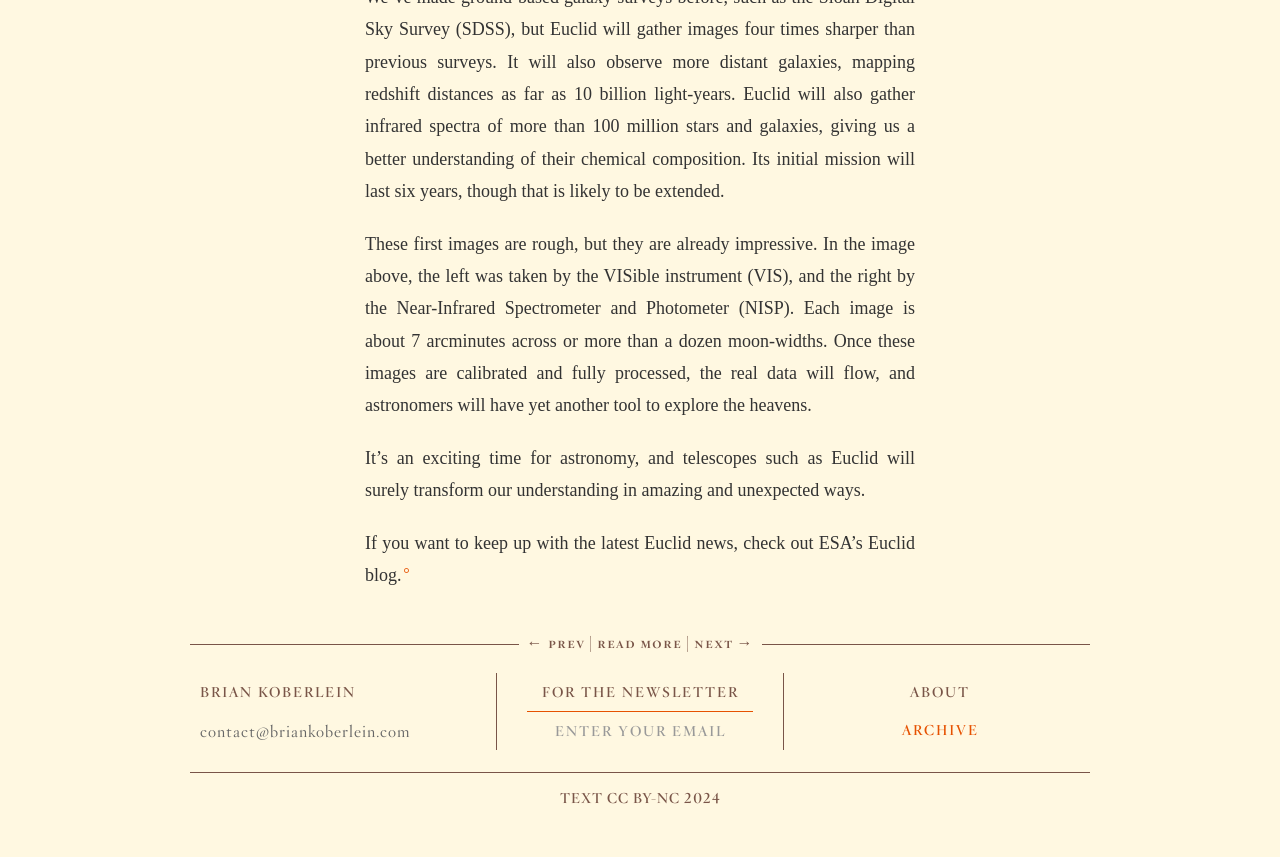Please provide the bounding box coordinates in the format (top-left x, top-left y, bottom-right x, bottom-right y). Remember, all values are floating point numbers between 0 and 1. What is the bounding box coordinate of the region described as: About

[0.711, 0.797, 0.758, 0.818]